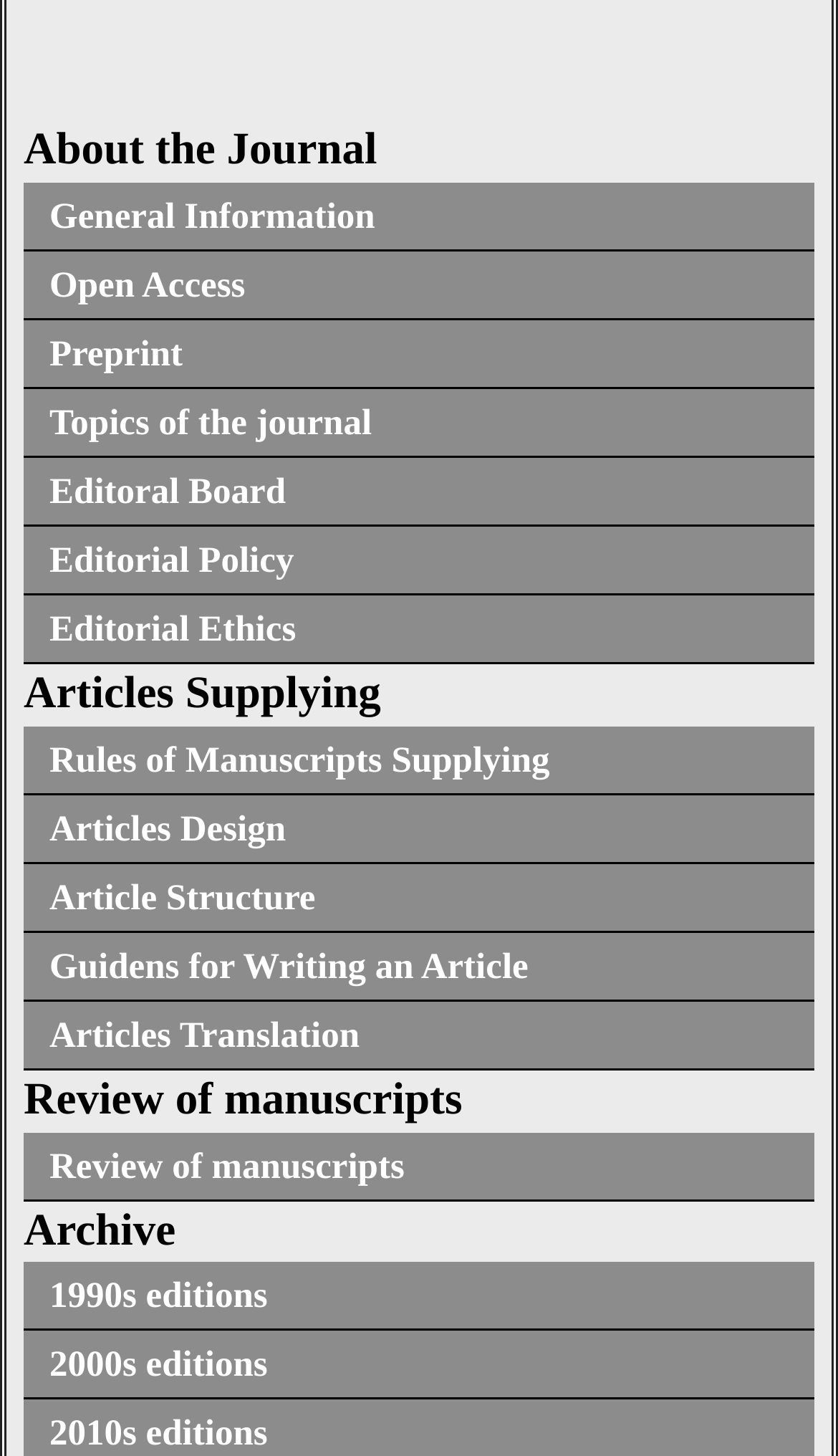Please specify the bounding box coordinates for the clickable region that will help you carry out the instruction: "Learn about the editorial board".

[0.028, 0.313, 0.972, 0.359]